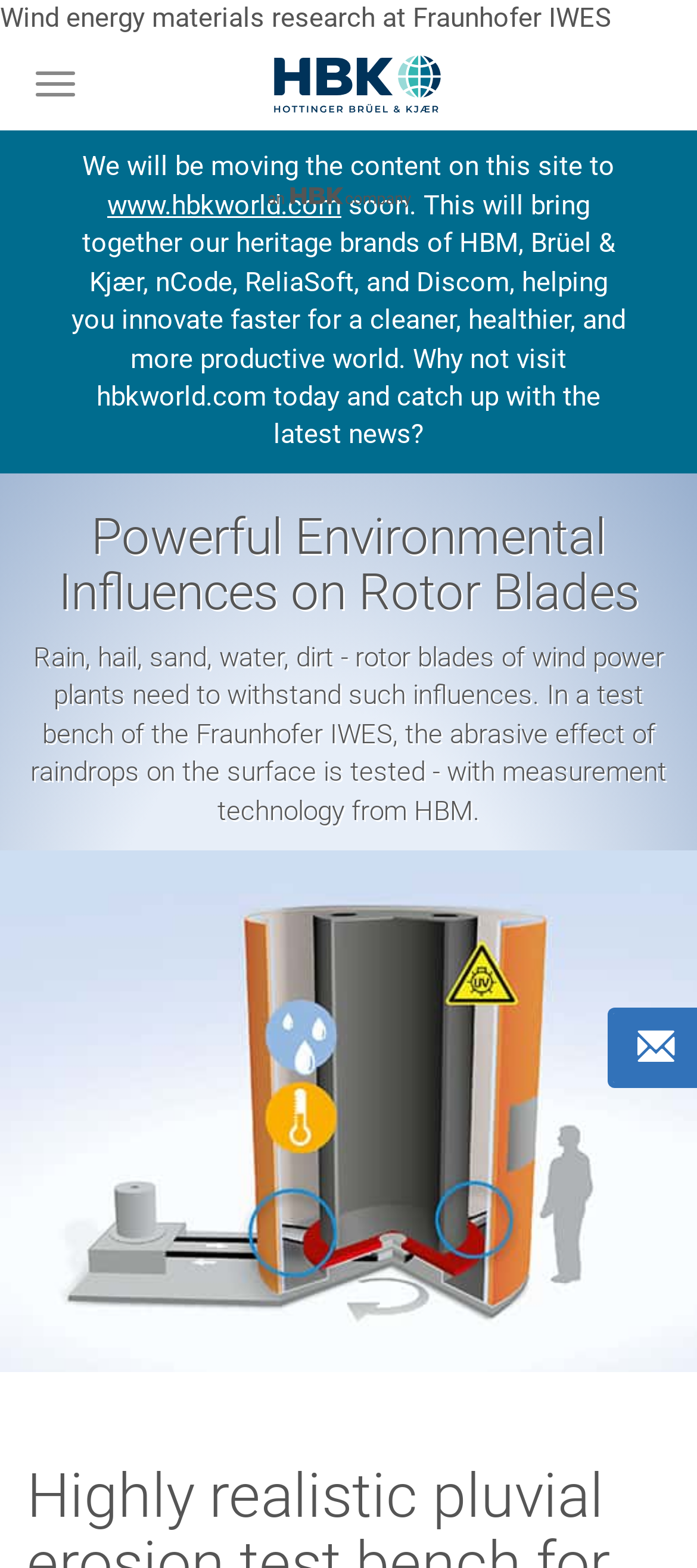Deliver a detailed narrative of the webpage's visual and textual elements.

The webpage is about wind energy materials research at Fraunhofer IWES, with a focus on HBM. At the top left, there is a button to toggle navigation. Next to it, on the top center, is the HBM logo, accompanied by the HBM slogan. 

Below the logo, there is a notification that the content of the site will be moved to www.hbkworld.com soon, with a link to the new website. The notification also provides a brief description of the benefits of visiting the new website.

The main content of the page is a slider, which takes up most of the page's vertical space. The slider has at least one option, which describes a test bench at Fraunhofer IWES that simulates the effects of rain on wind power plant rotor blades, using measurement technology from HBM.